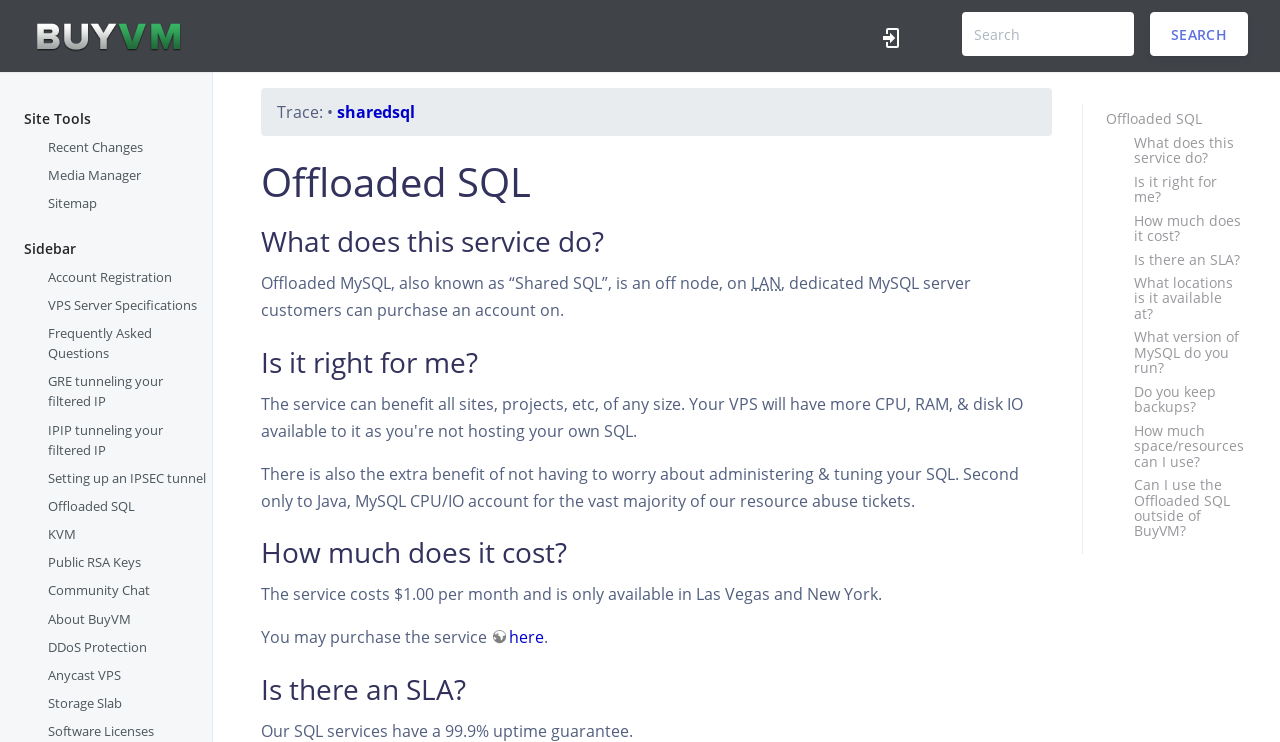Produce an elaborate caption capturing the essence of the webpage.

The webpage is about shared SQL, specifically Offloaded SQL, a service offered by BuyVM. At the top left, there is a link to "buyvm" accompanied by an image. On the top right, there are links to "Log In" and a search bar with a "SEARCH" button. Below the search bar, there is a section labeled "Site Tools" with links to "Recent Changes", "Media Manager", and "Sitemap".

On the left side, there is a sidebar with links to various topics, including "Account Registration", "VPS Server Specifications", "Frequently Asked Questions", and others. The main content area is divided into sections, starting with a breadcrumb navigation bar that shows the current page, "sharedsql", as part of the "Frantech/BuyVM Wiki".

The first section is headed "Offloaded SQL" and provides an introduction to the service, explaining that it is an off-node, dedicated MySQL server that customers can purchase an account on. The text also mentions the benefits of not having to administer and tune the SQL.

The next sections are headed "What does this service do?", "Is it right for me?", "How much does it cost?", and "Is there an SLA?". These sections provide more information about the service, including its cost, availability, and uptime guarantee.

At the bottom right, there are links to related topics, including "What does this service do?", "Is it right for me?", "How much does it cost?", and others.